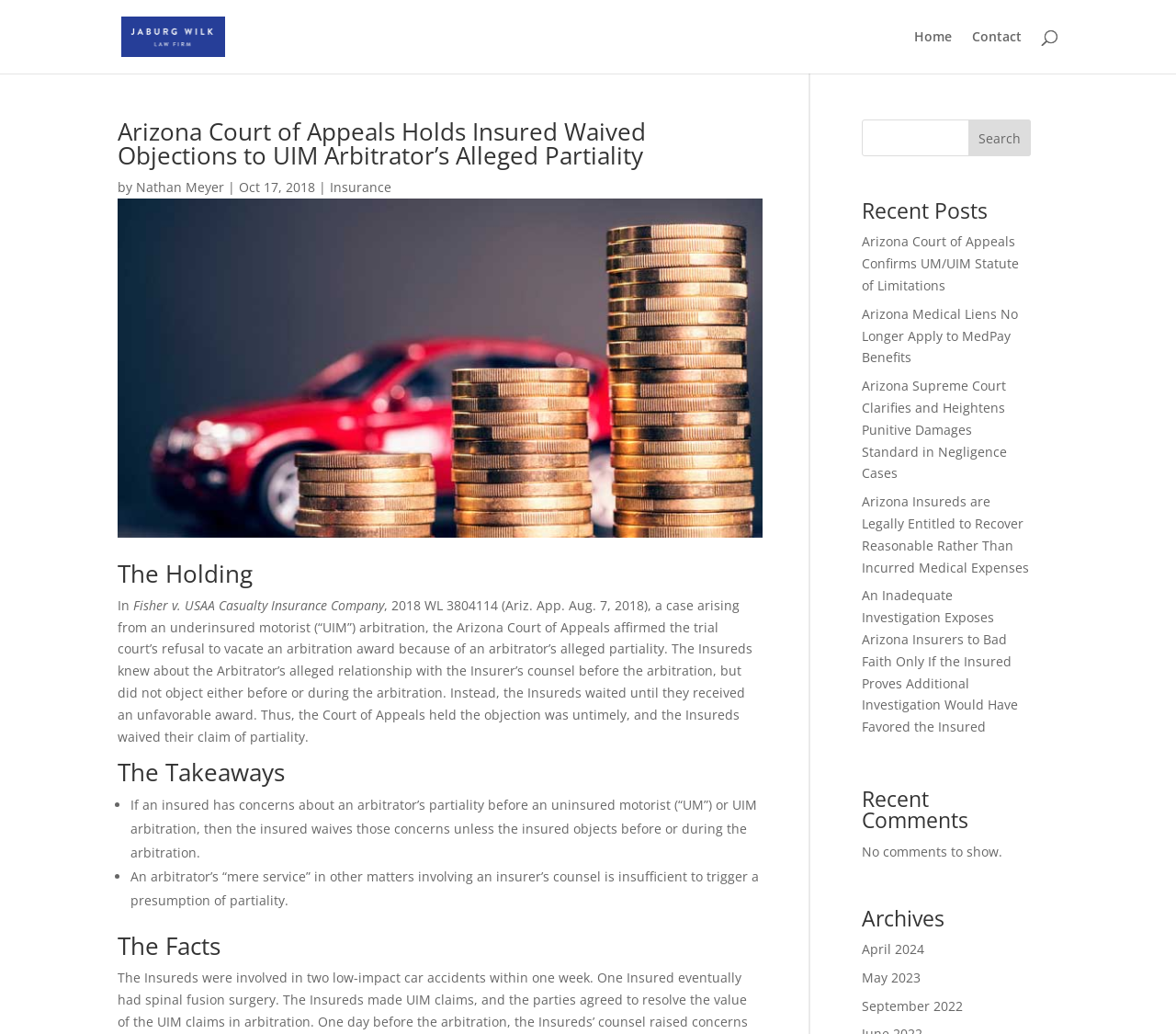Please find the bounding box coordinates of the element that must be clicked to perform the given instruction: "go to archives". The coordinates should be four float numbers from 0 to 1, i.e., [left, top, right, bottom].

[0.733, 0.878, 0.877, 0.908]